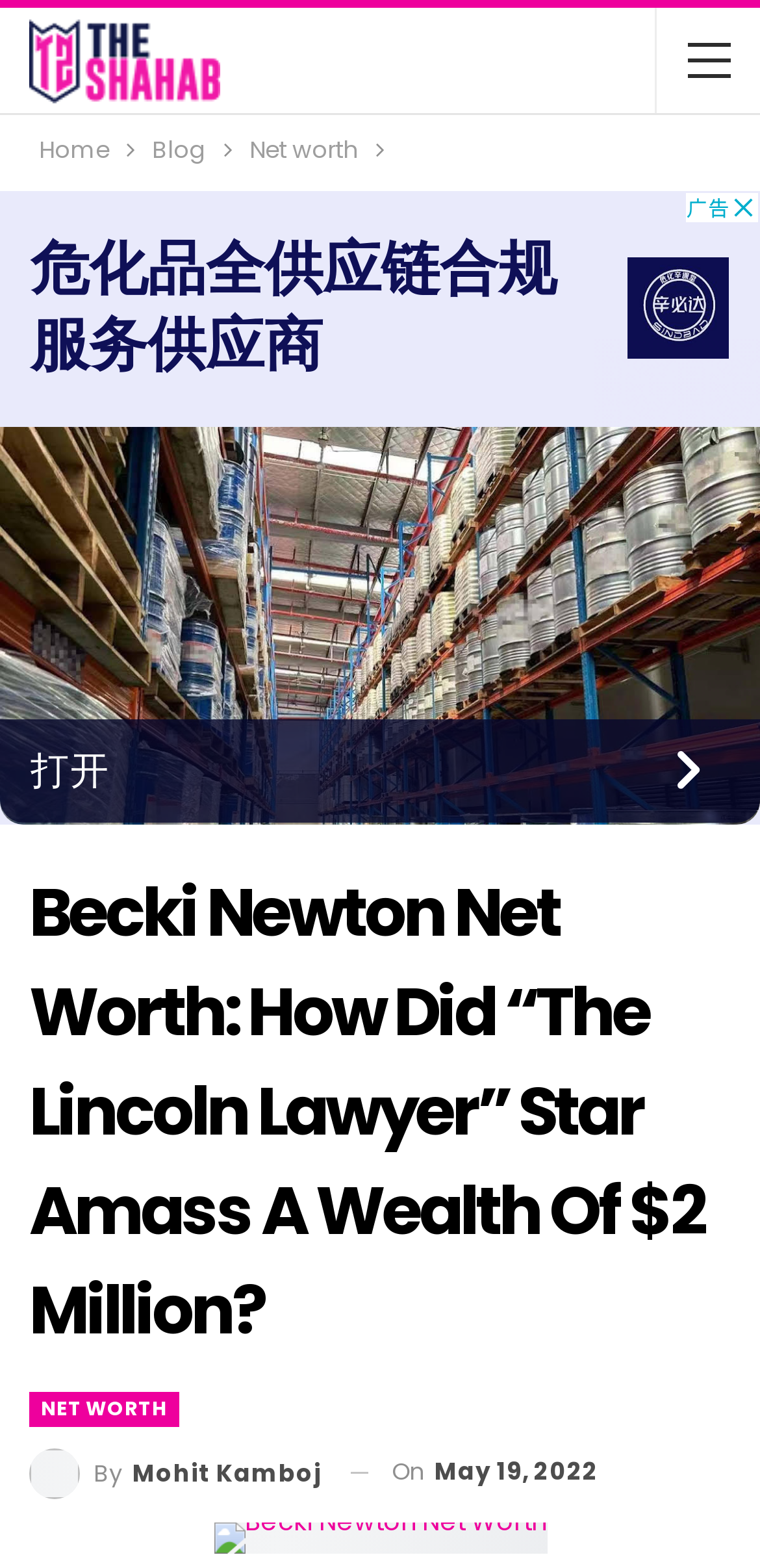What is the name of the actress featured on this webpage?
Kindly offer a comprehensive and detailed response to the question.

The webpage is about Becki Newton's net worth, and her name is mentioned in the heading and other parts of the webpage, indicating that she is the main subject of the webpage.